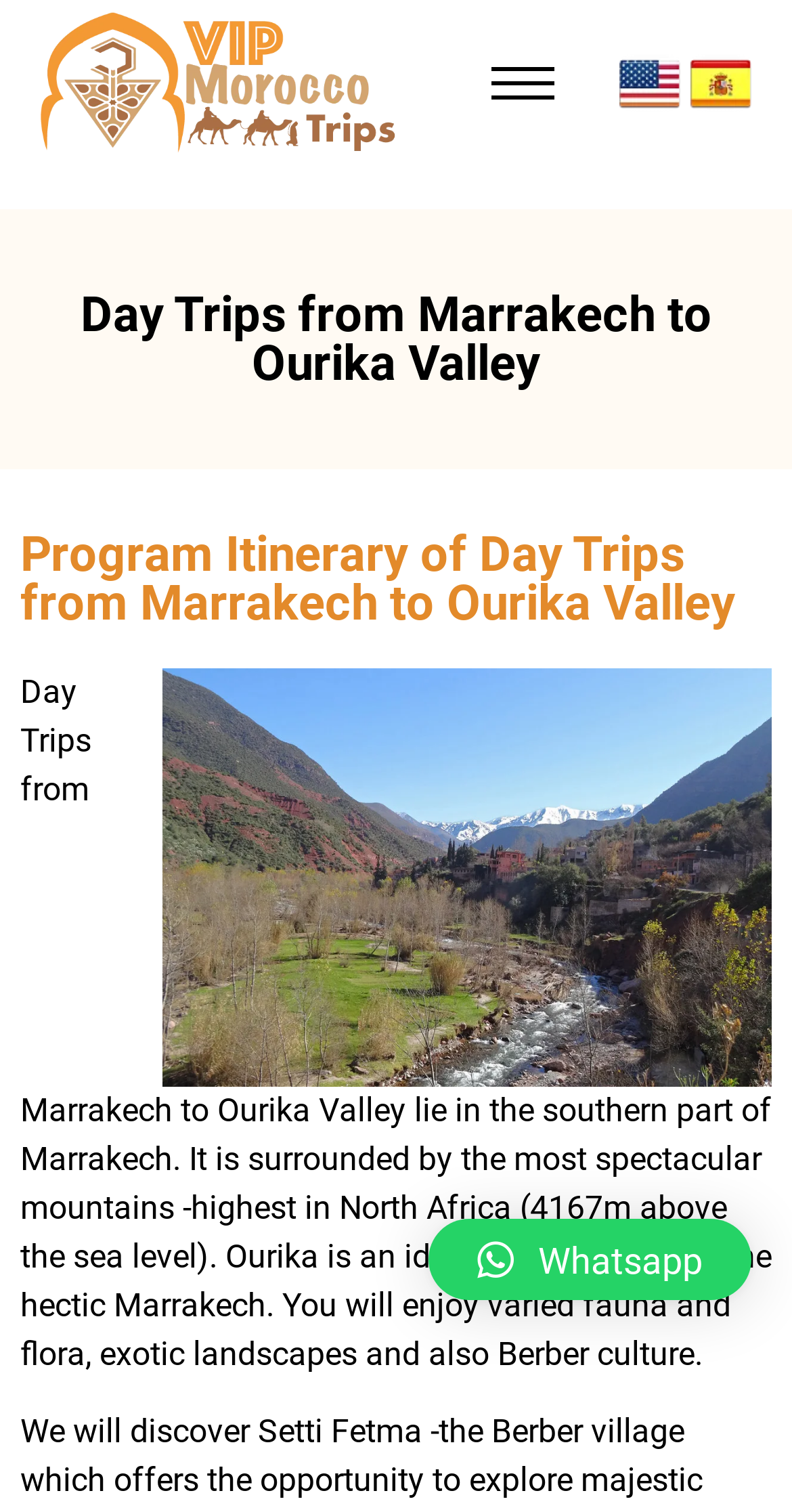Determine the main headline from the webpage and extract its text.

Day Trips from Marrakech to Ourika Valley